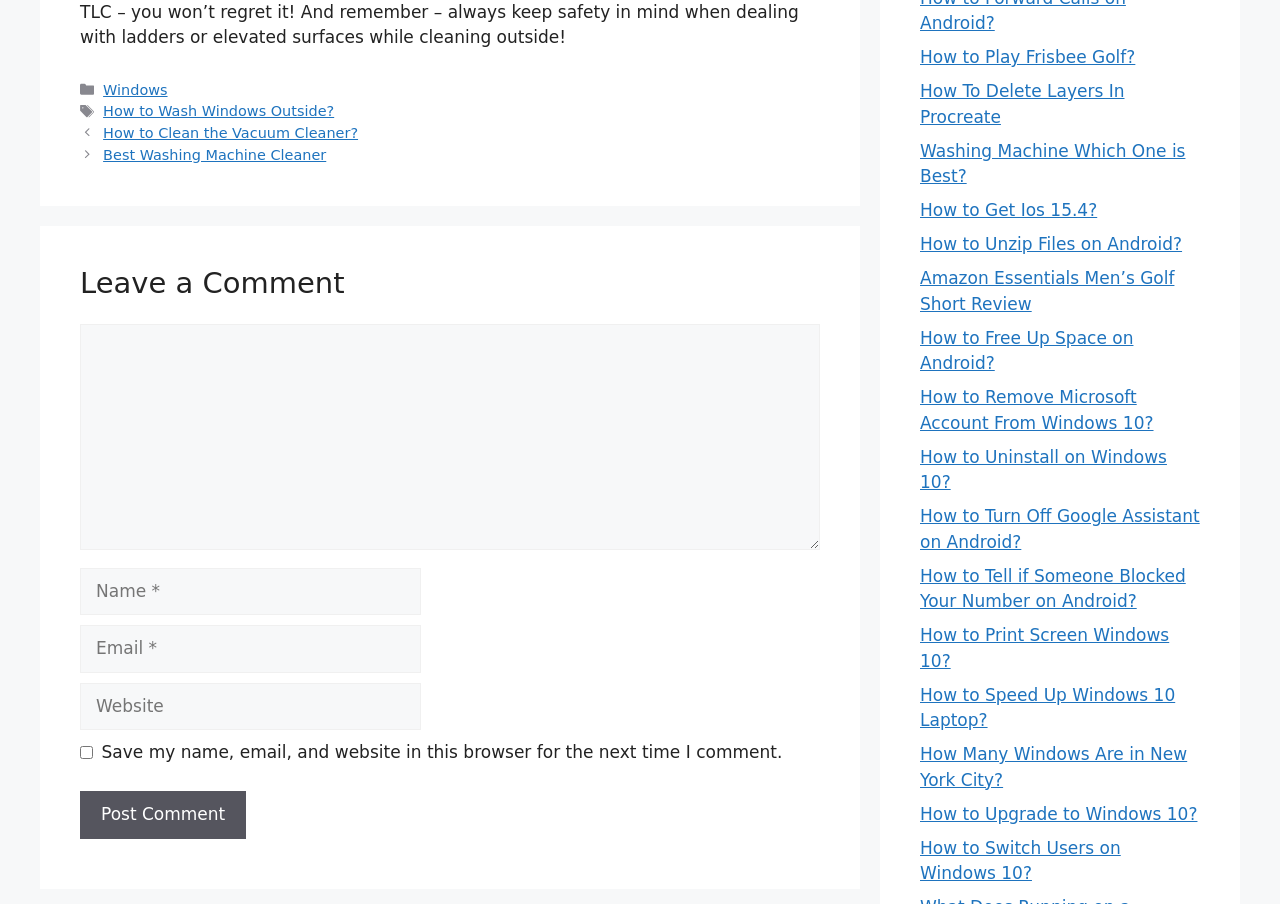Determine the bounding box coordinates of the clickable element to complete this instruction: "Click on the 'Post Comment' button". Provide the coordinates in the format of four float numbers between 0 and 1, [left, top, right, bottom].

[0.062, 0.875, 0.192, 0.928]